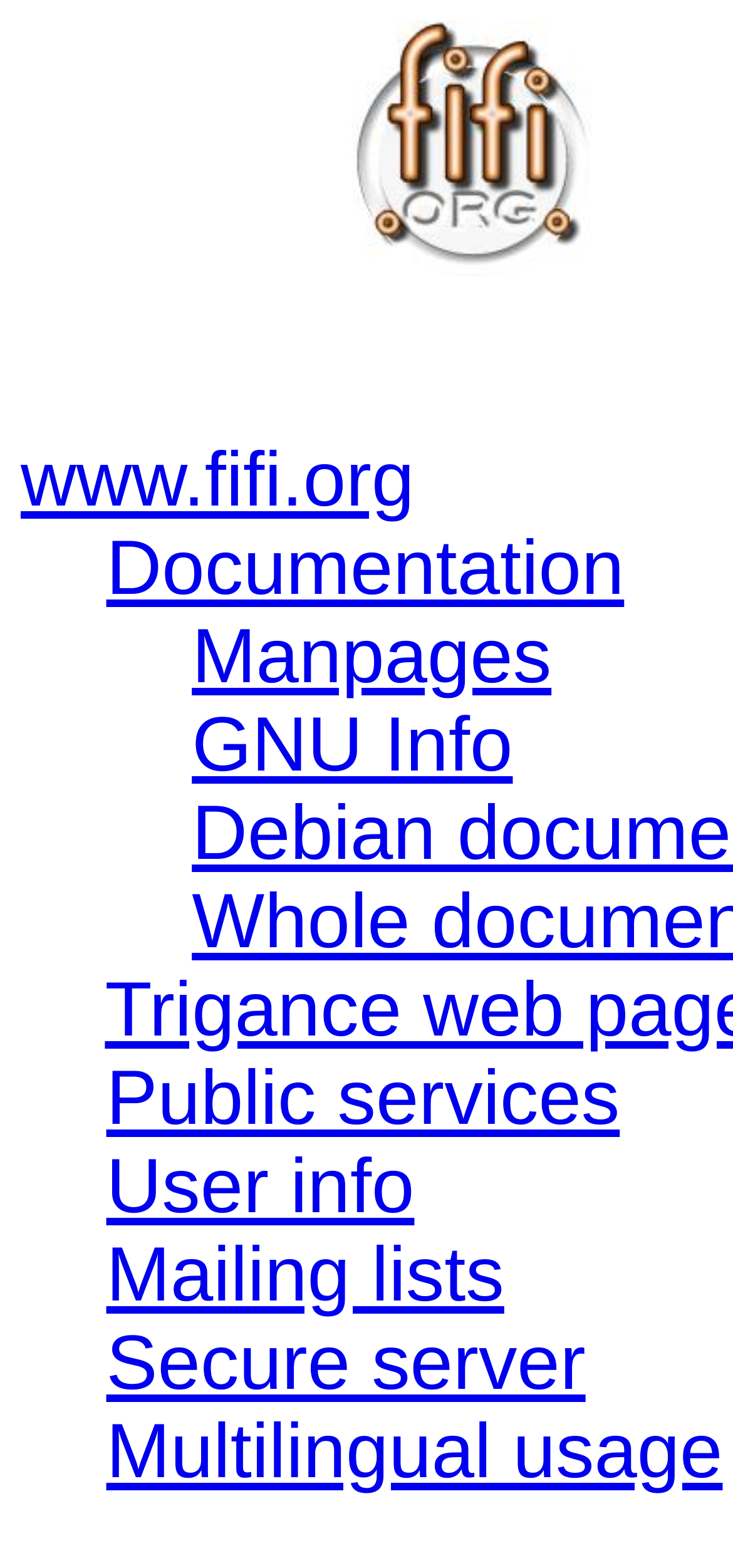Identify the bounding box coordinates of the clickable section necessary to follow the following instruction: "check User info". The coordinates should be presented as four float numbers from 0 to 1, i.e., [left, top, right, bottom].

[0.145, 0.729, 0.565, 0.784]